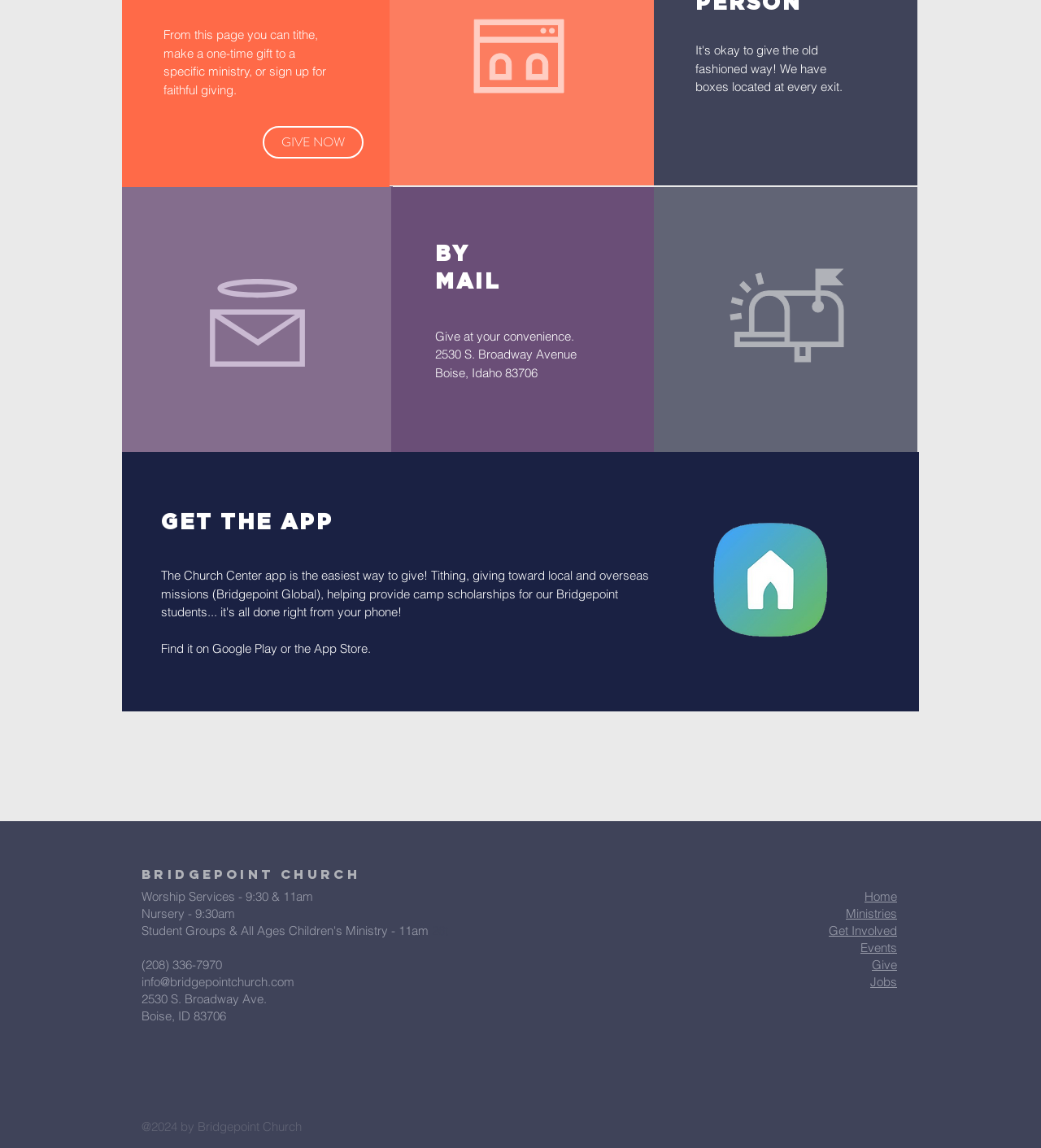Given the description of a UI element: "Home", identify the bounding box coordinates of the matching element in the webpage screenshot.

[0.83, 0.774, 0.862, 0.788]